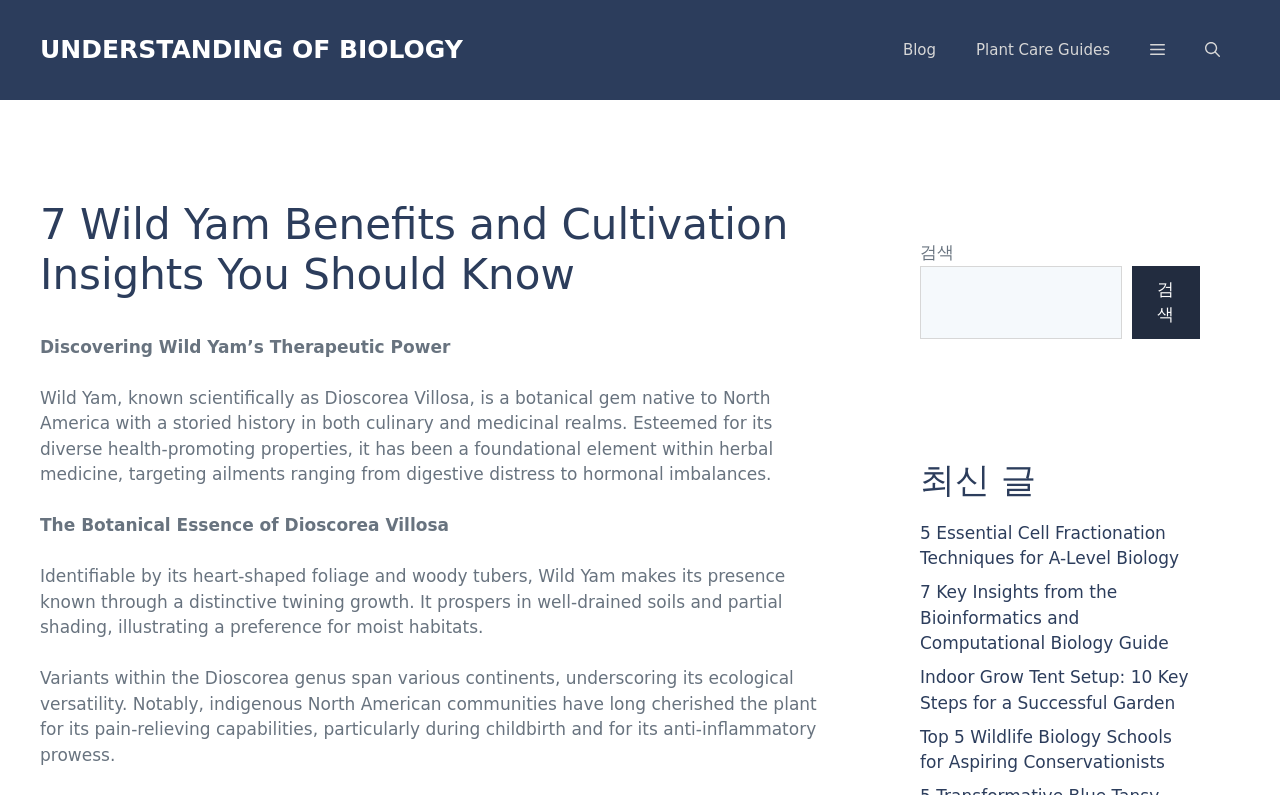Identify the bounding box coordinates necessary to click and complete the given instruction: "Open the search".

[0.926, 0.025, 0.969, 0.101]